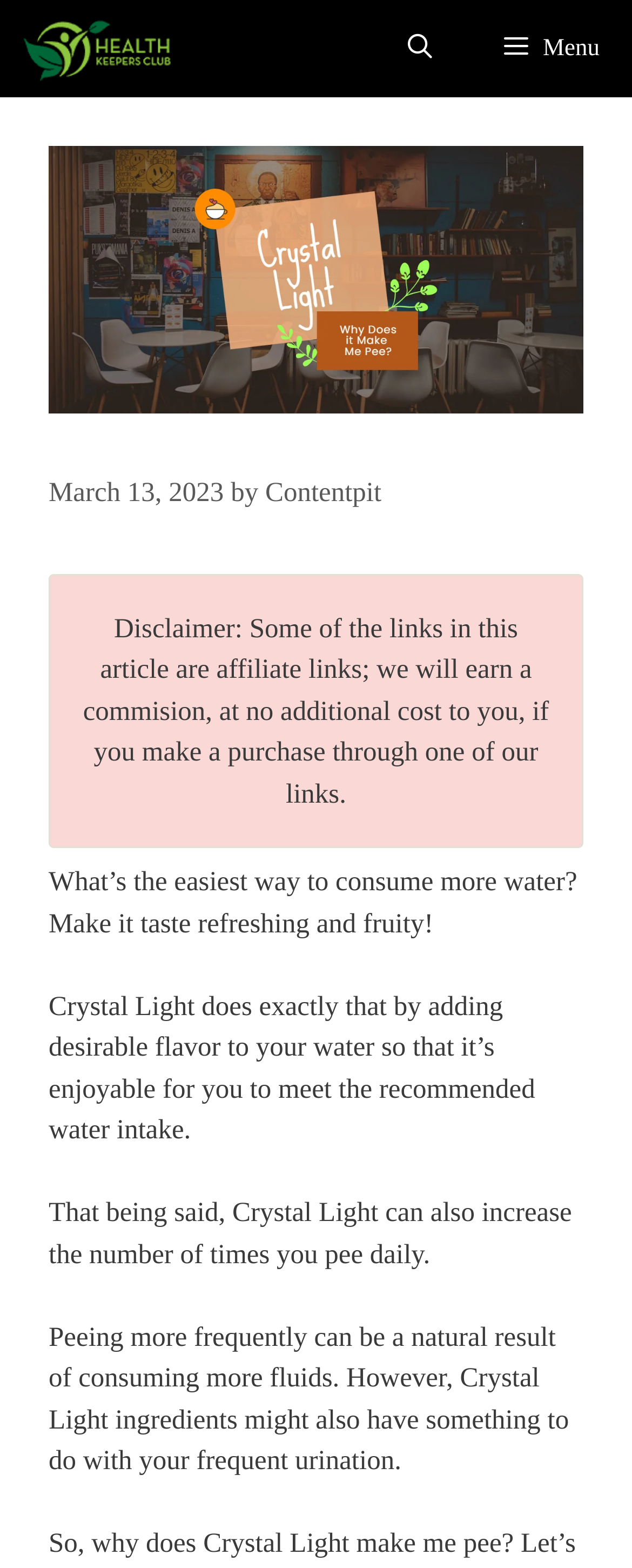Determine the bounding box for the described HTML element: "aria-label="Open Search Bar"". Ensure the coordinates are four float numbers between 0 and 1 in the format [left, top, right, bottom].

[0.589, 0.0, 0.741, 0.062]